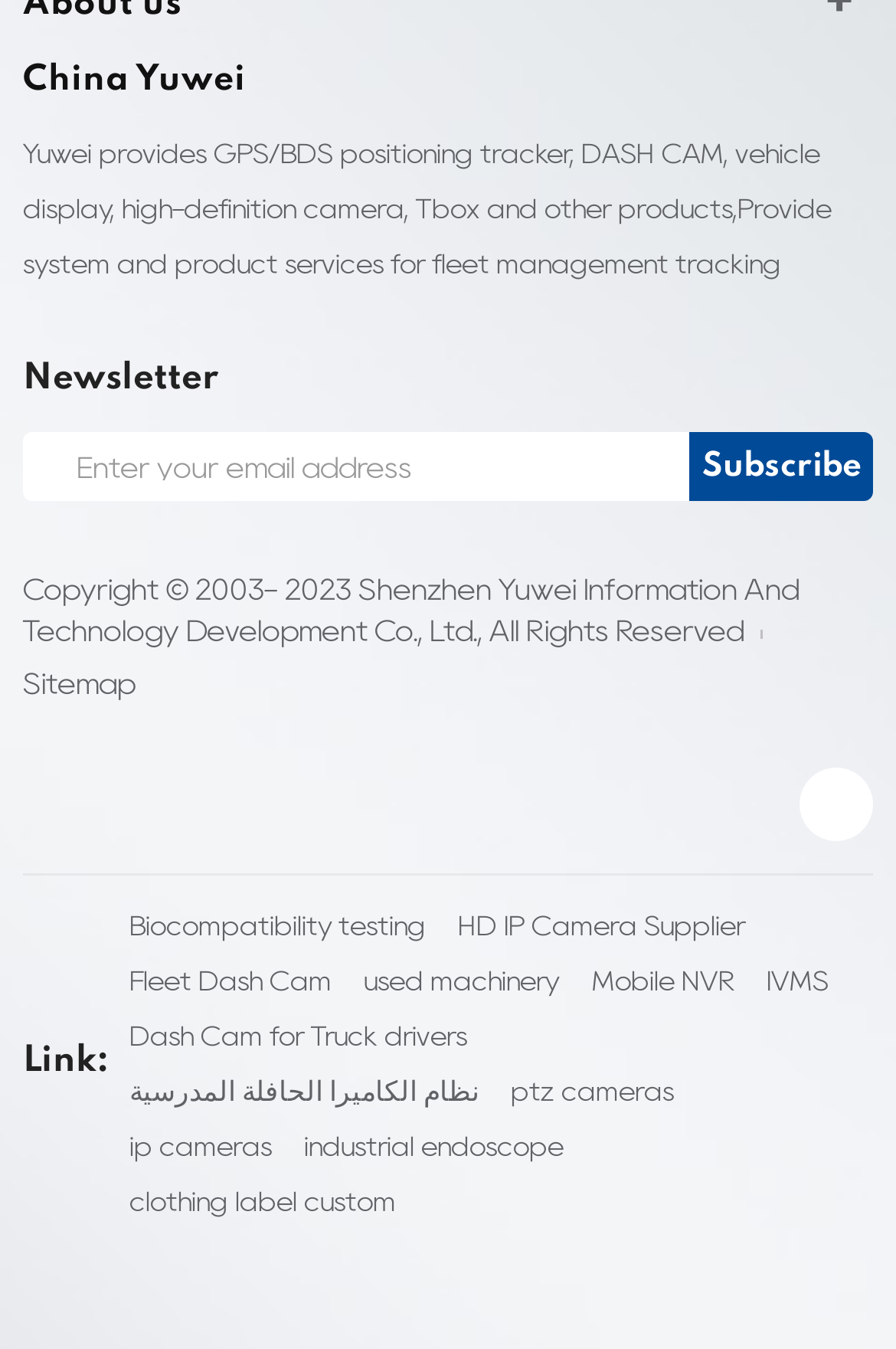Bounding box coordinates must be specified in the format (top-left x, top-left y, bottom-right x, bottom-right y). All values should be floating point numbers between 0 and 1. What are the bounding box coordinates of the UI element described as: Sitemap

[0.026, 0.493, 0.151, 0.524]